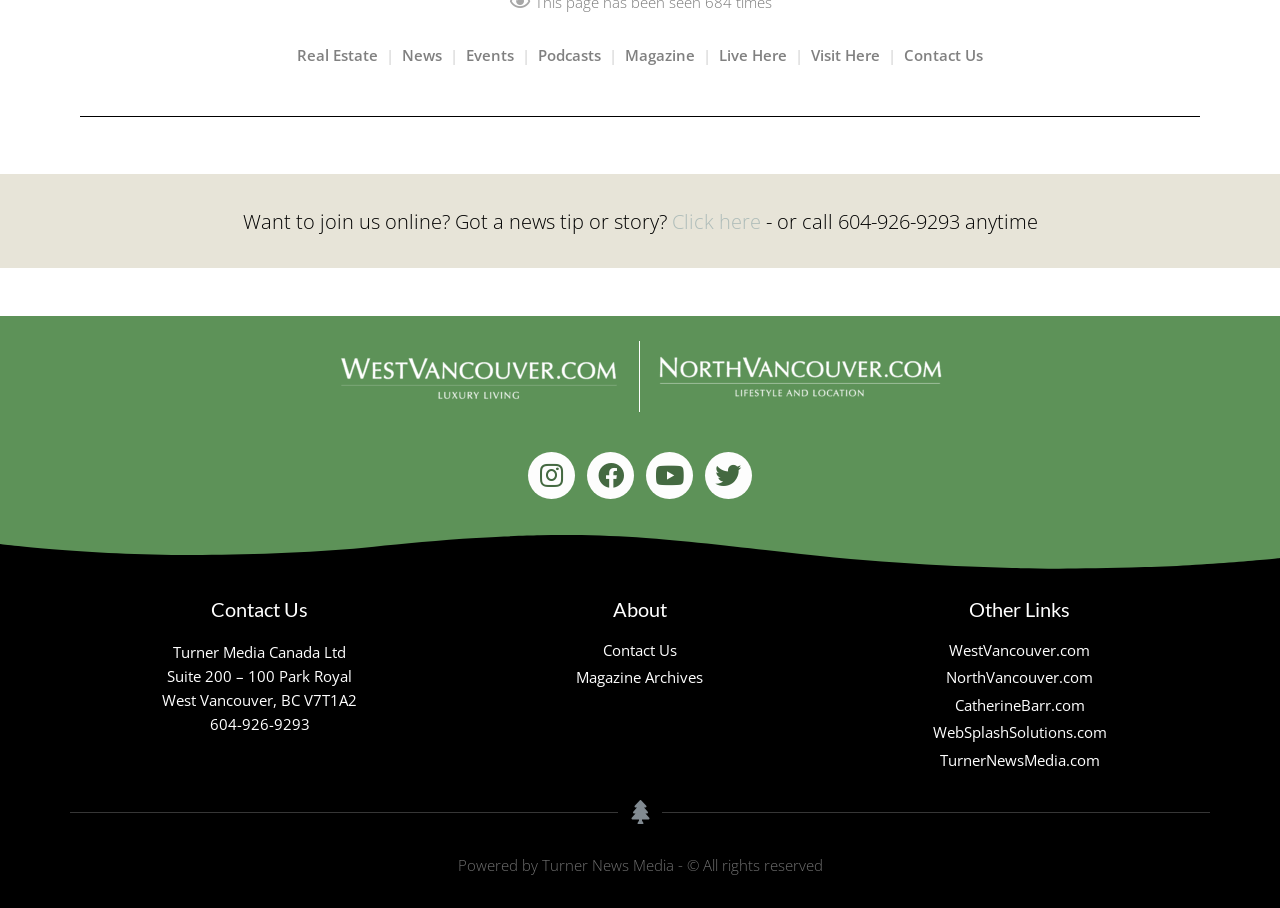What is the phone number listed in the contact information?
From the screenshot, supply a one-word or short-phrase answer.

604-926-9293